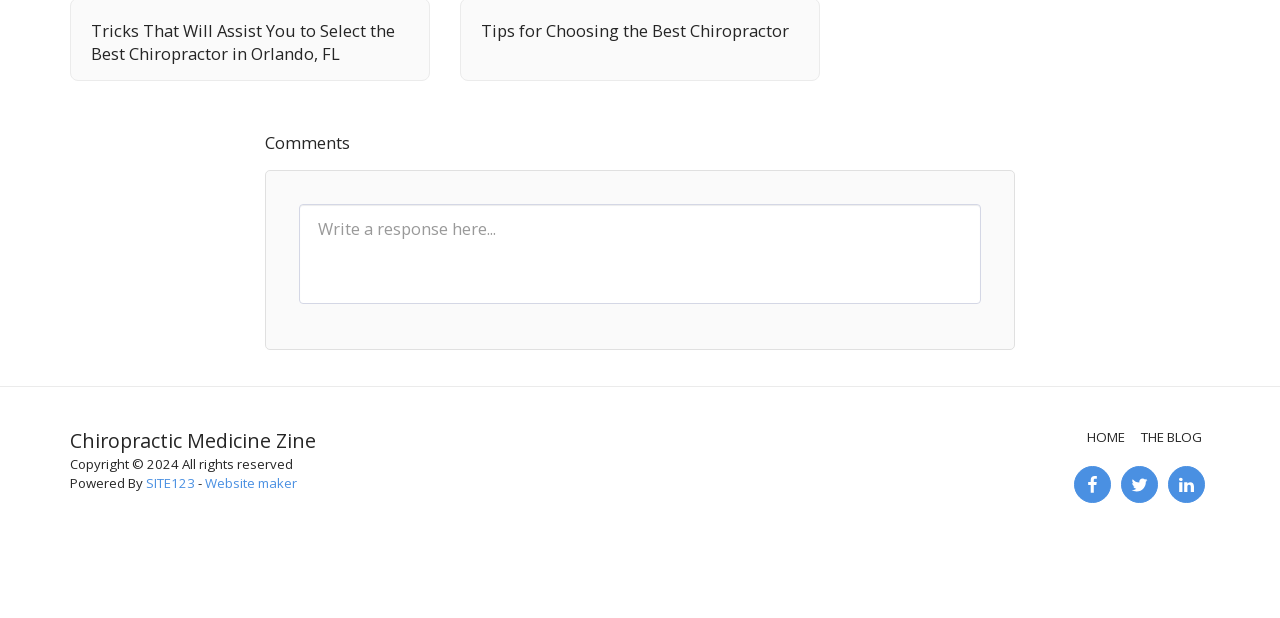What is the copyright year of the website?
From the screenshot, supply a one-word or short-phrase answer.

2024